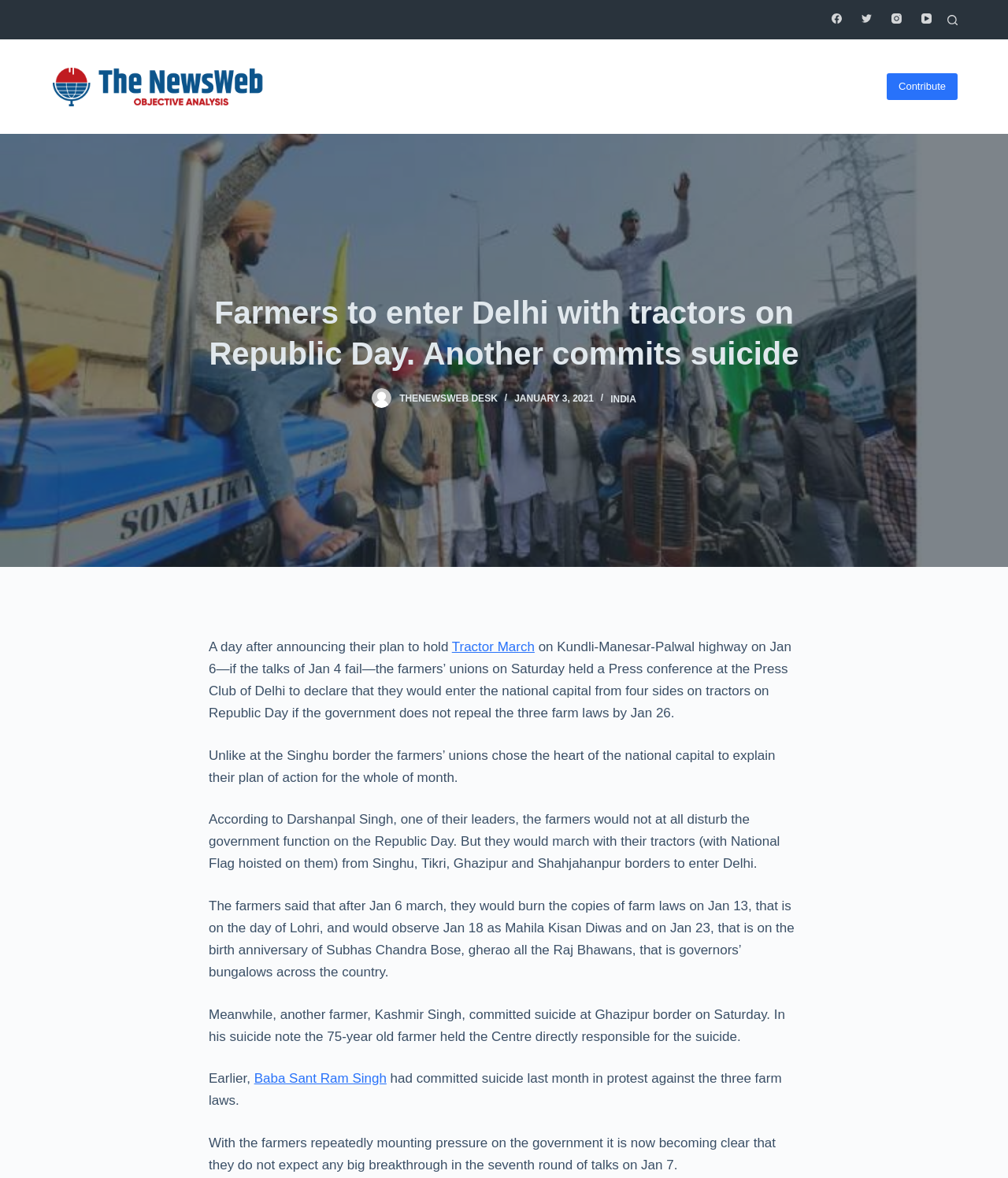Mark the bounding box of the element that matches the following description: "Tech & Sci".

None